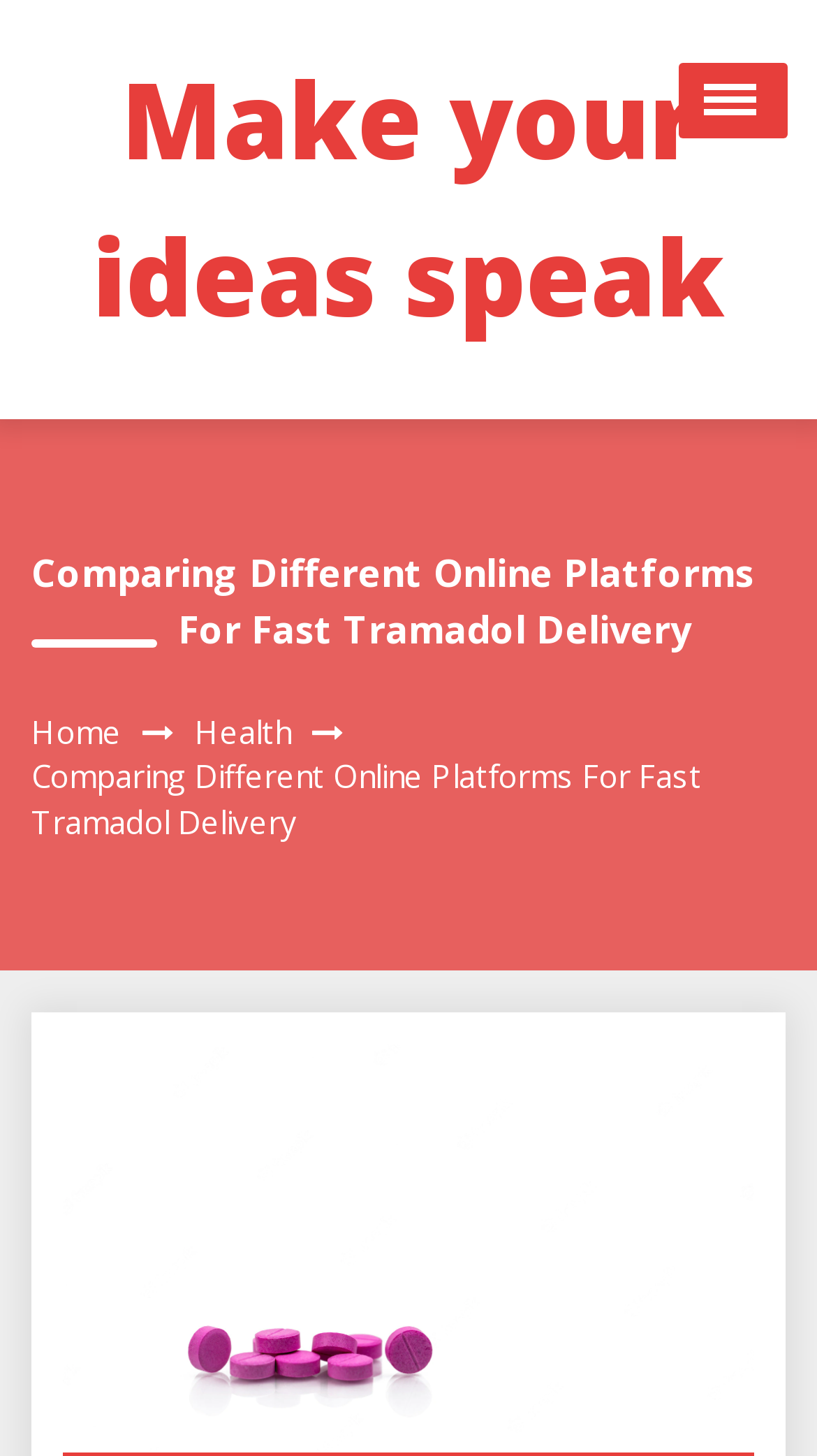Give a detailed account of the webpage's layout and content.

The webpage is focused on comparing online platforms for fast Tramadol delivery. At the top left, there is a heading "Make your ideas speak" with a link to the same title. Below this, there is a button "Open Menu" located at the top right corner. 

On the left side, there is a vertical menu with three links: "Home", "Travel", and "Contact Here", listed from top to bottom. 

The main content of the webpage is headed by "Comparing Different Online Platforms For Fast Tramadol Delivery", which is located below the menu. This heading is accompanied by two links, "Home" and "Health", positioned side by side. 

Below the heading, there is a paragraph of text with the same title, "Comparing Different Online Platforms For Fast Tramadol Delivery". At the bottom of the page, there is a large image related to the topic, taking up most of the width.